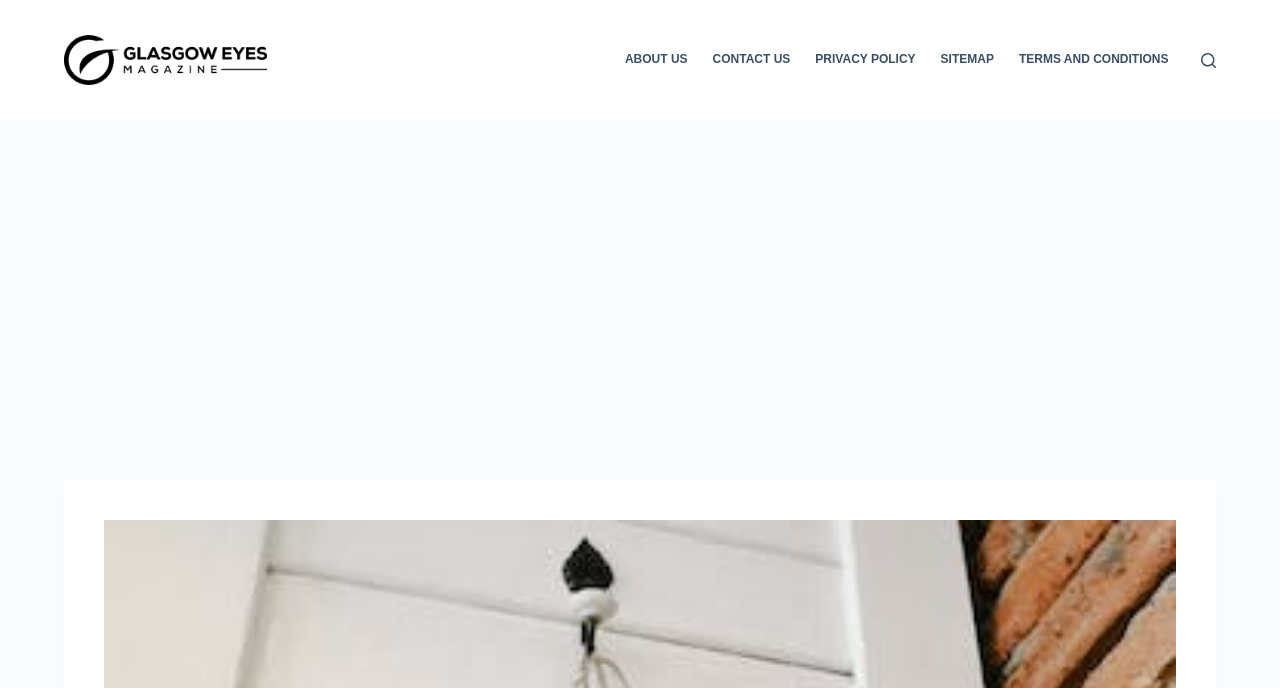Please find the bounding box coordinates for the clickable element needed to perform this instruction: "go to Glasgow Eyes Magazine homepage".

[0.05, 0.051, 0.209, 0.124]